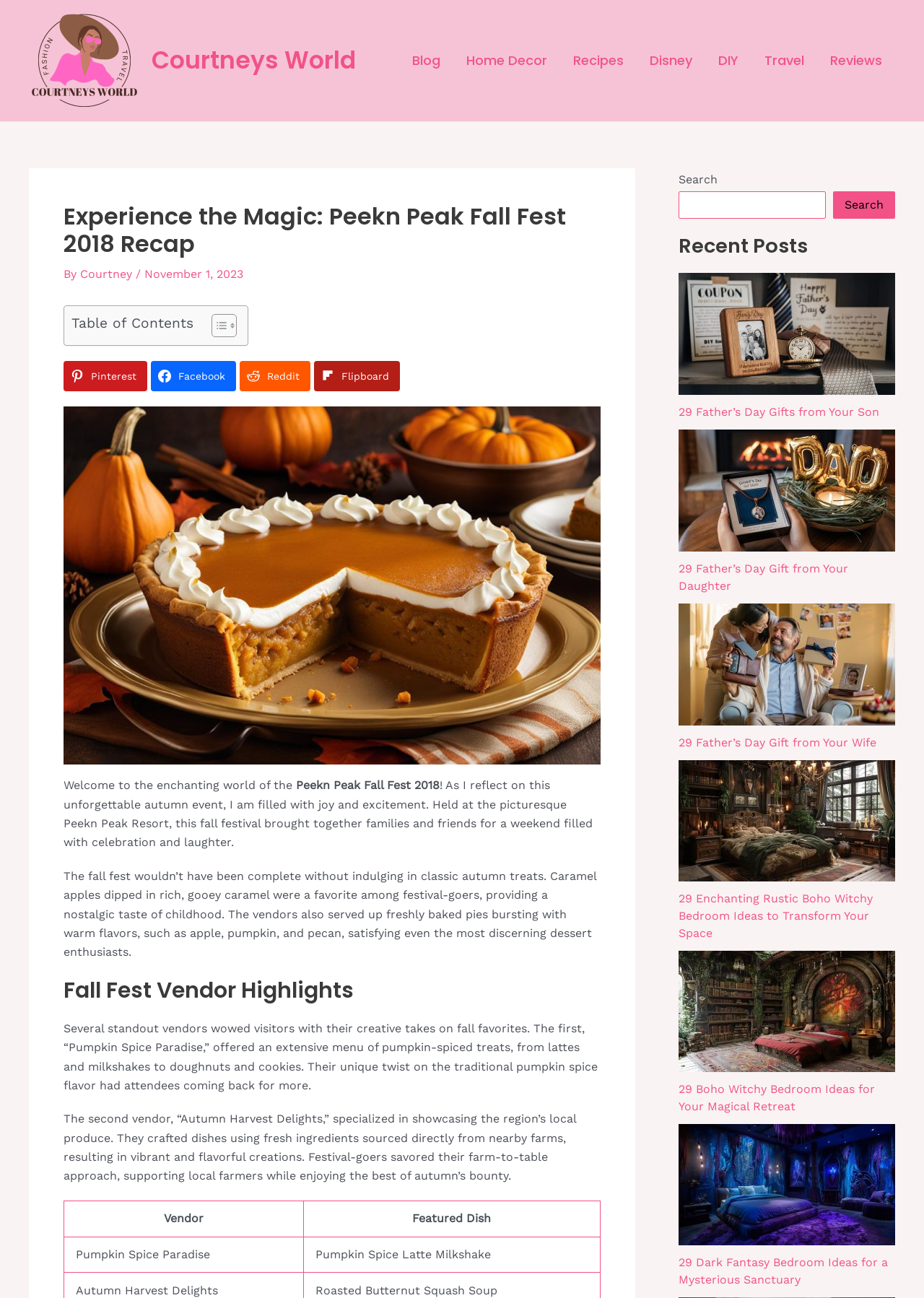Identify the bounding box coordinates for the element you need to click to achieve the following task: "Visit the 'Home Decor' page". The coordinates must be four float values ranging from 0 to 1, formatted as [left, top, right, bottom].

[0.491, 0.038, 0.606, 0.055]